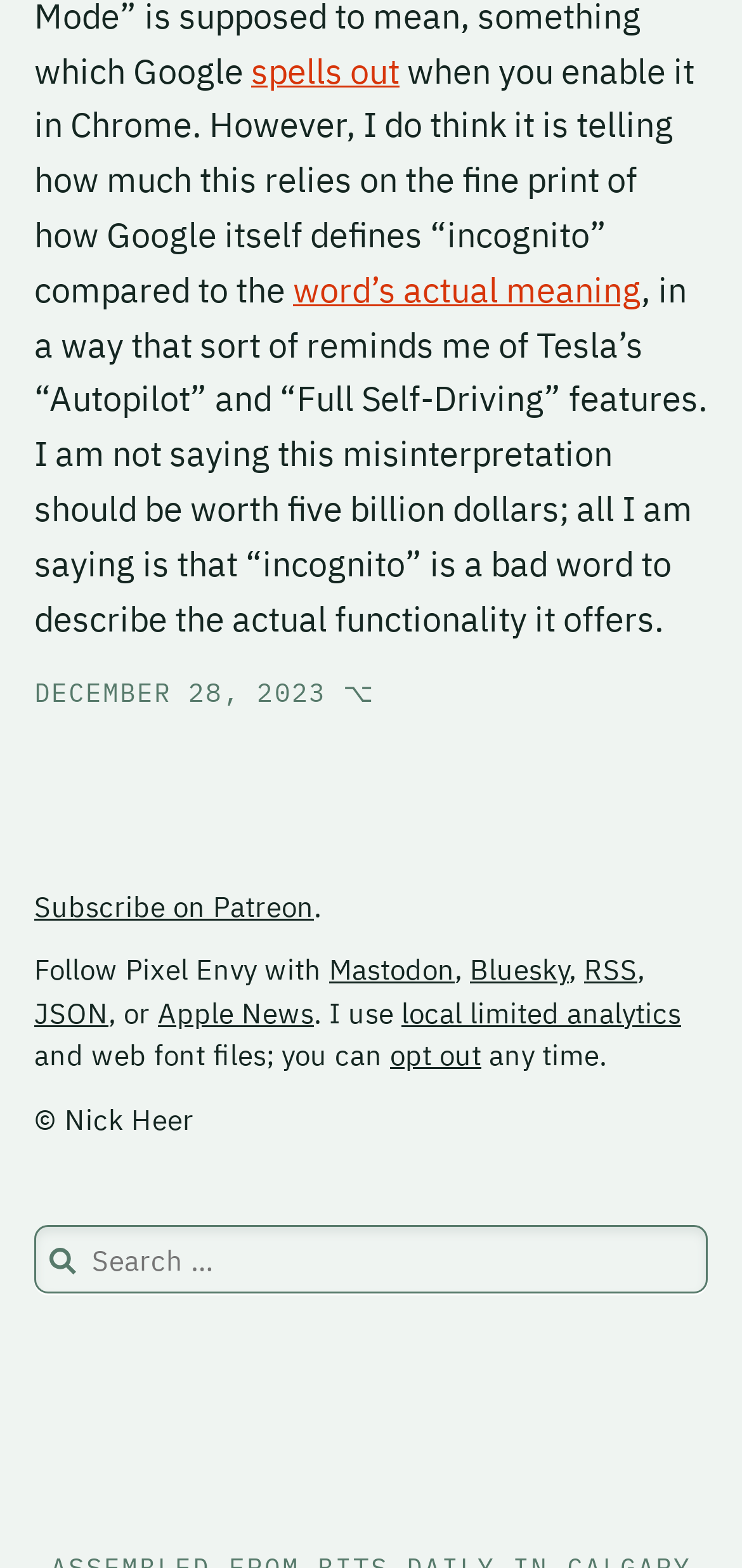What social media platforms can users follow Pixel Envy on?
Please respond to the question with a detailed and well-explained answer.

The webpage provides links to follow Pixel Envy on various social media platforms, including Mastodon and Bluesky, which are mentioned in the complementary section.